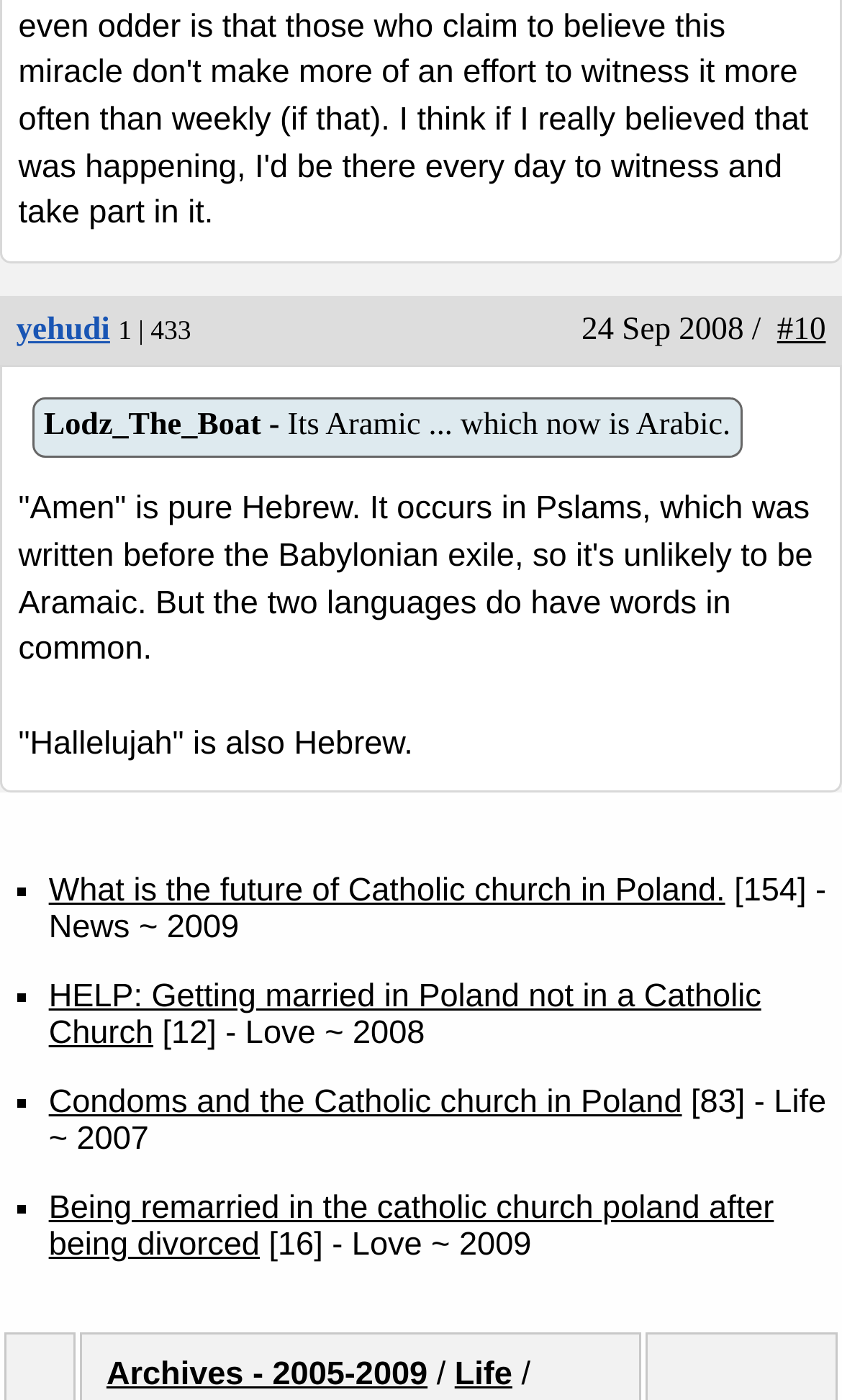Indicate the bounding box coordinates of the element that needs to be clicked to satisfy the following instruction: "View the archives from 2005-2009". The coordinates should be four float numbers between 0 and 1, i.e., [left, top, right, bottom].

[0.126, 0.968, 0.508, 0.995]